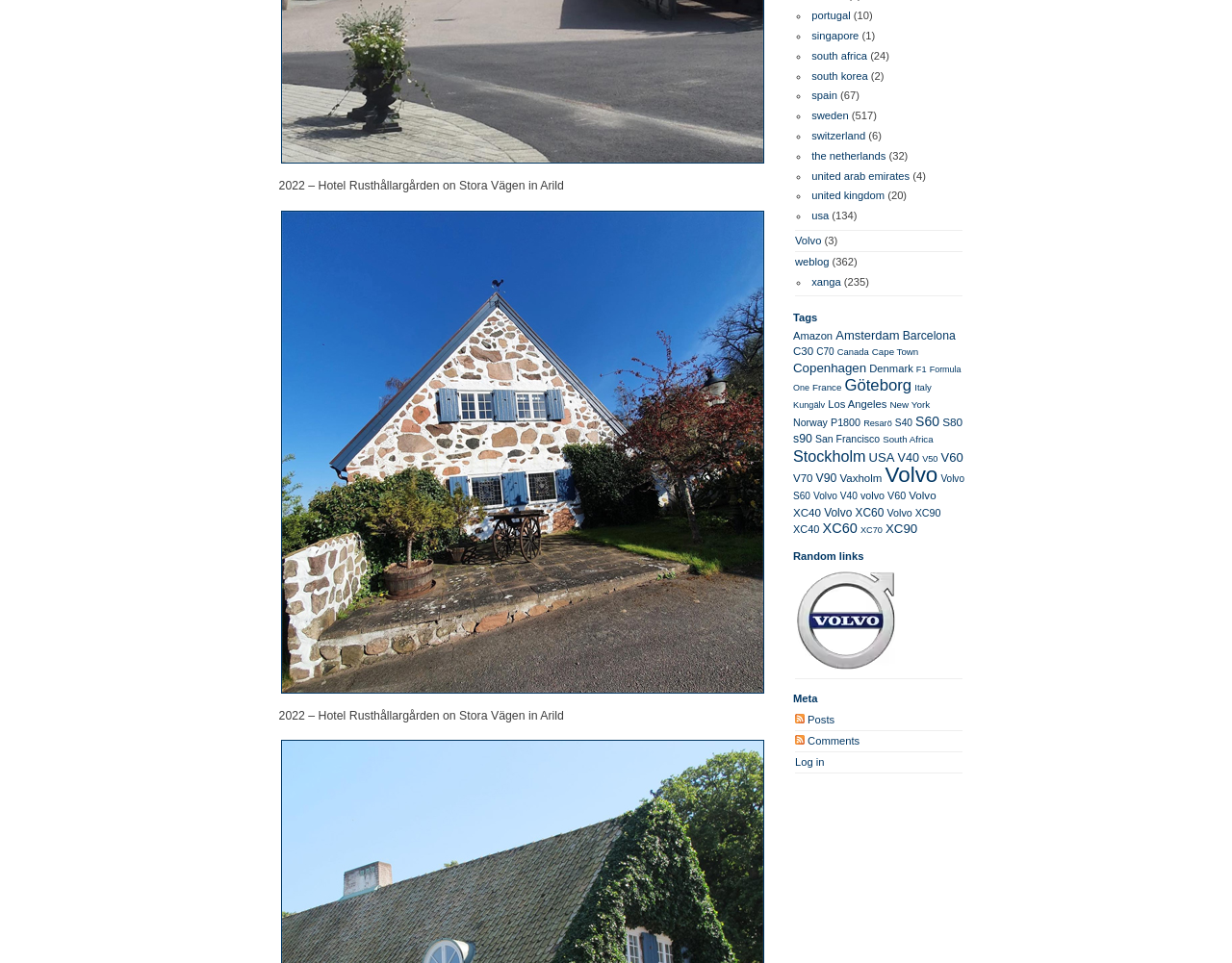Identify the bounding box coordinates of the section that should be clicked to achieve the task described: "Click on the link to Portugal".

[0.659, 0.01, 0.69, 0.022]